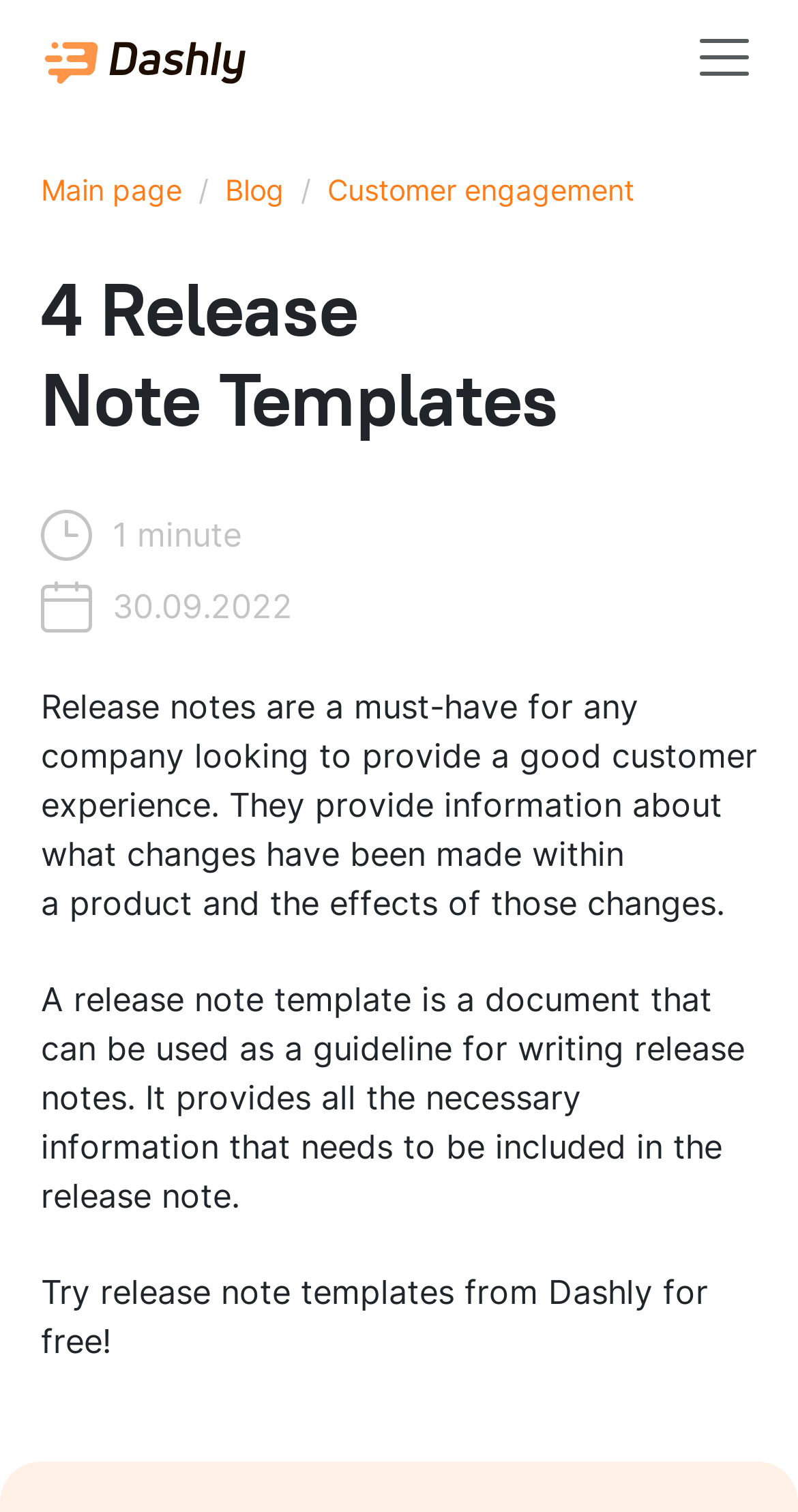What is the purpose of a release note template?
Provide a comprehensive and detailed answer to the question.

Based on the webpage content, a release note template is a document that provides all the necessary information that needs to be included in the release note, serving as a guideline for writing release notes.